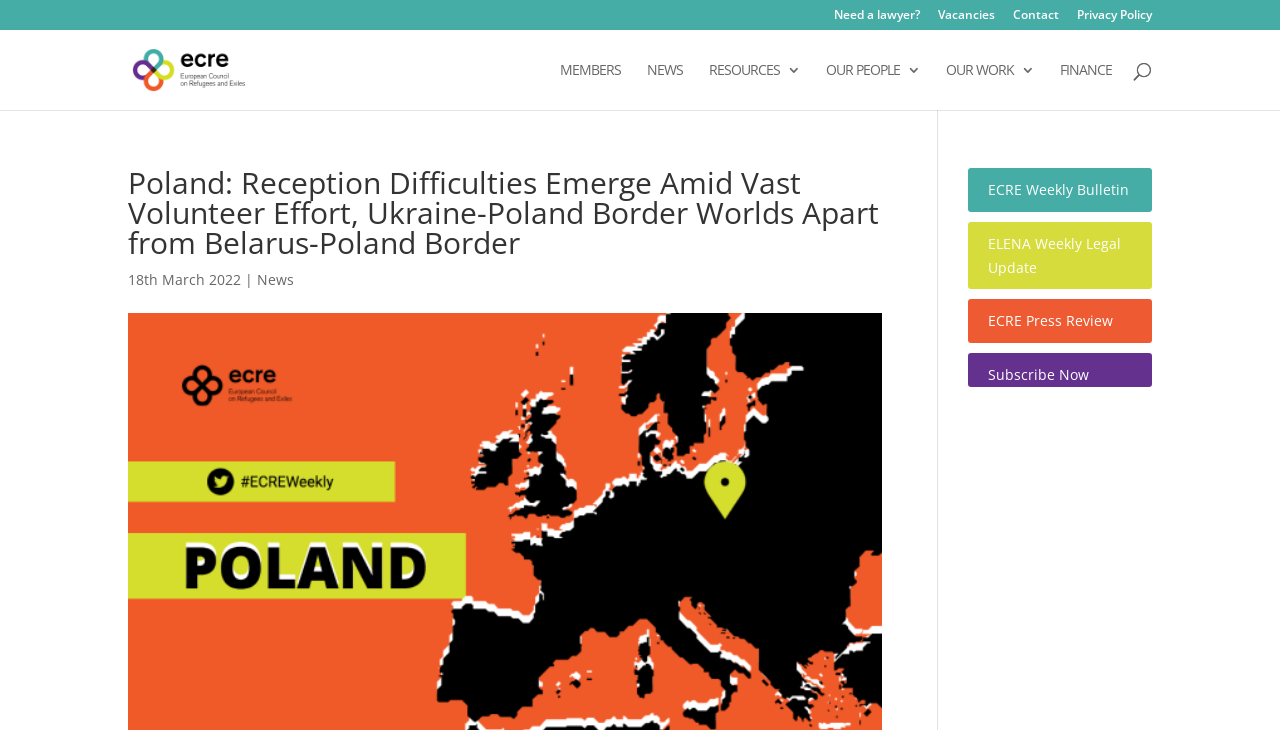Determine the bounding box coordinates of the section to be clicked to follow the instruction: "Contact the organization". The coordinates should be given as four float numbers between 0 and 1, formatted as [left, top, right, bottom].

[0.791, 0.012, 0.827, 0.041]